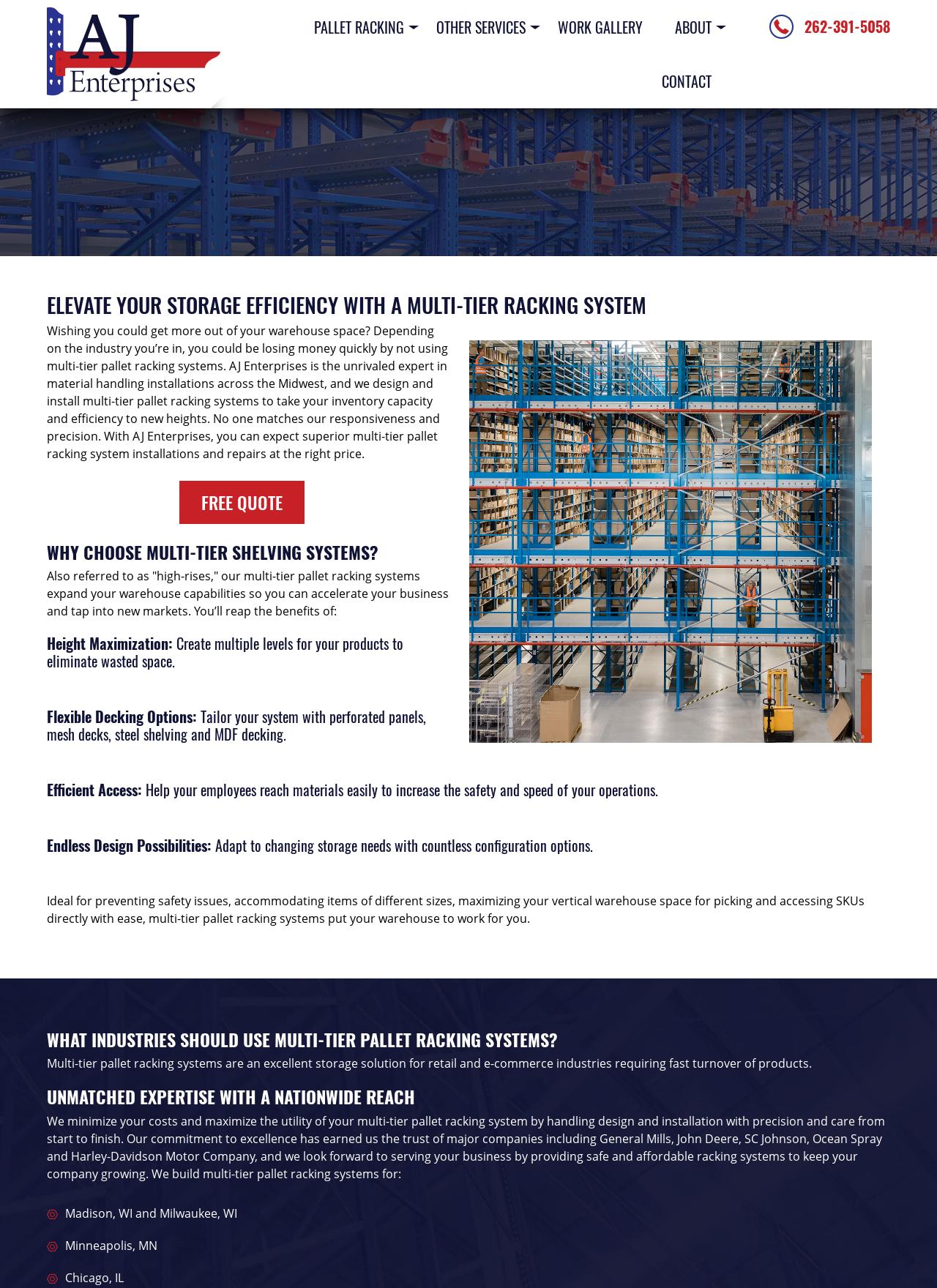What is the company's commitment?
Your answer should be a single word or phrase derived from the screenshot.

Excellence